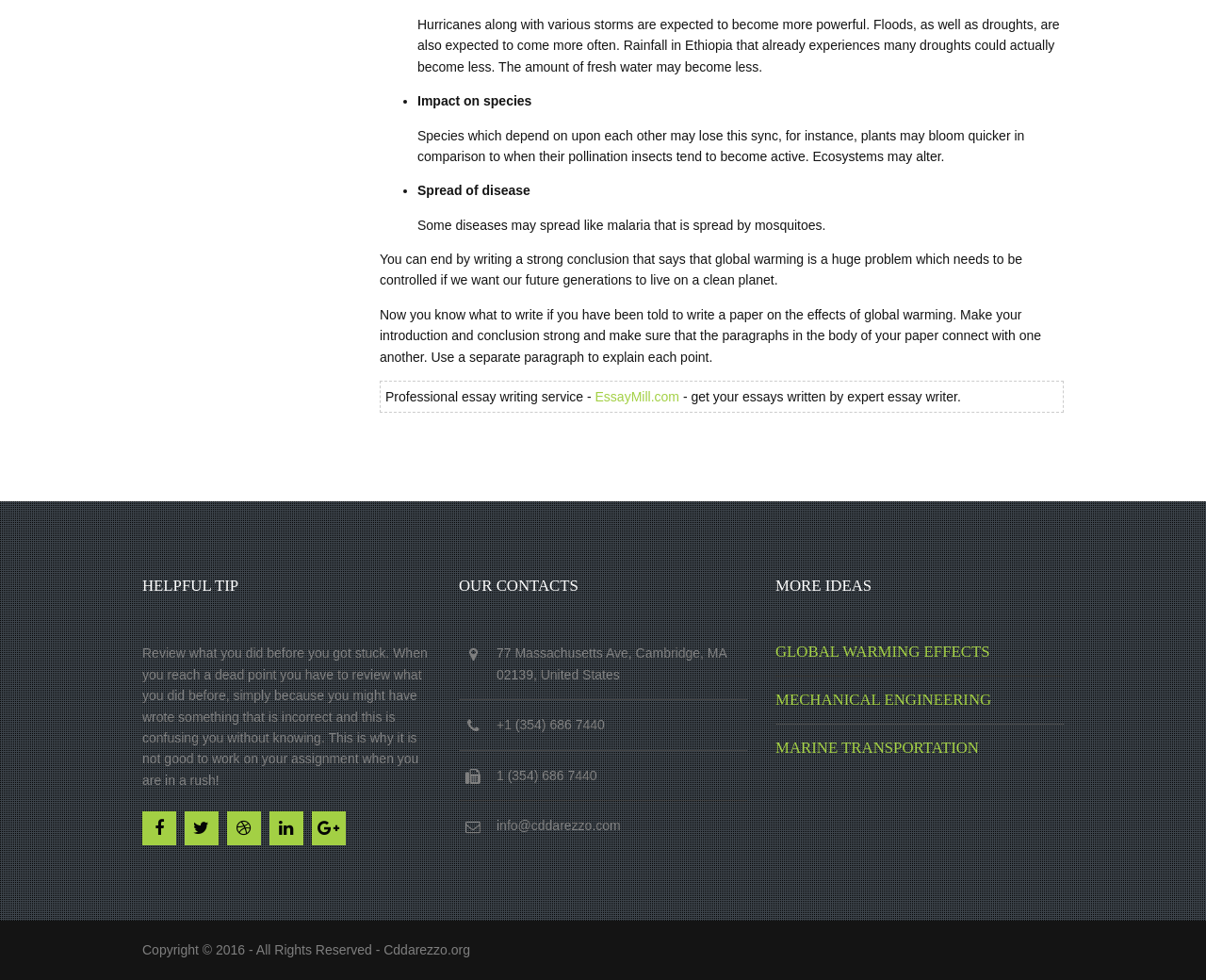What is the name of the professional essay writing service?
Ensure your answer is thorough and detailed.

The name of the professional essay writing service can be found in the text, which mentions 'EssayMill.com' as a service that can provide expert essay writers.